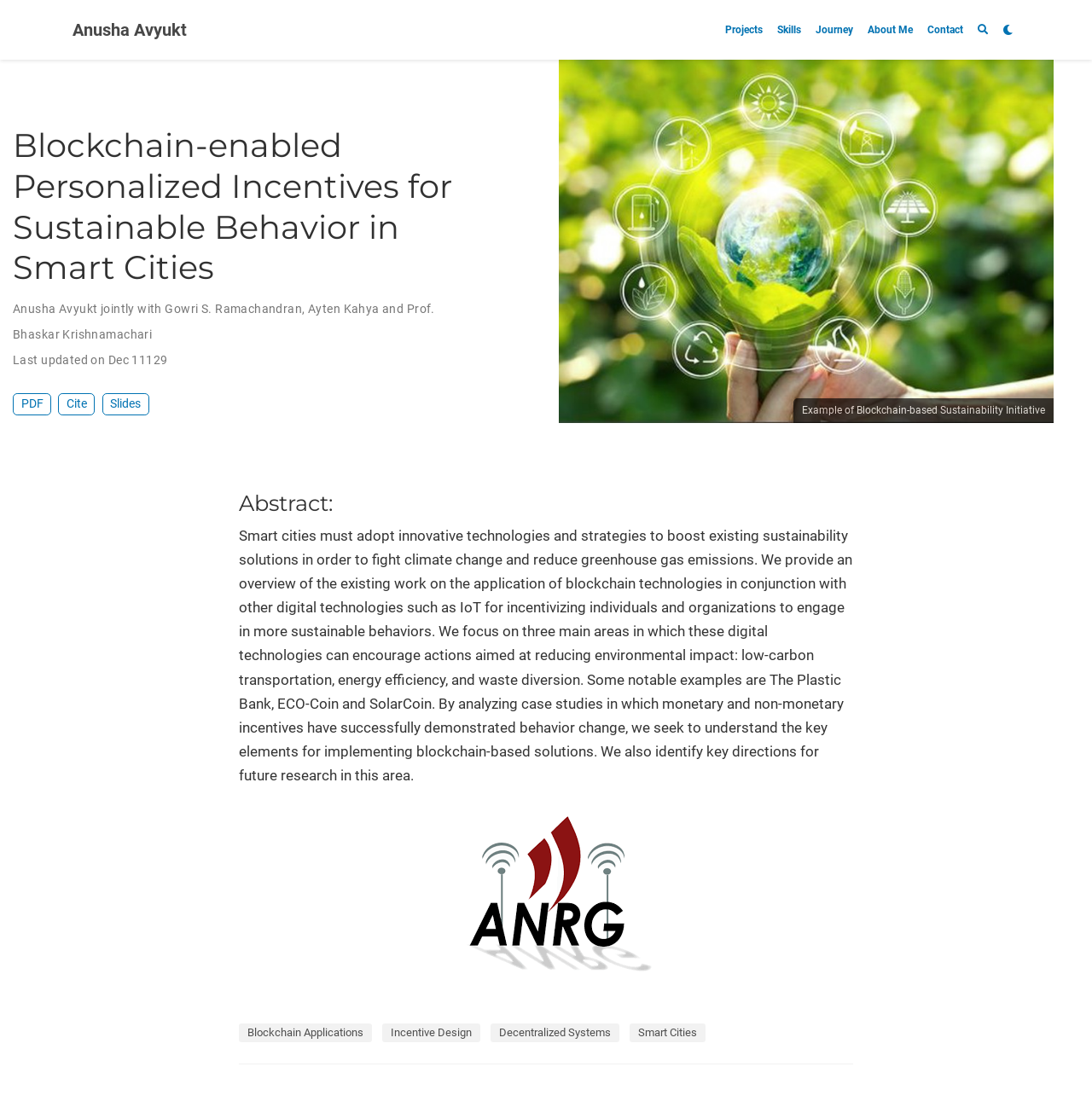Determine the bounding box coordinates of the clickable region to follow the instruction: "Read the abstract".

[0.219, 0.44, 0.781, 0.464]